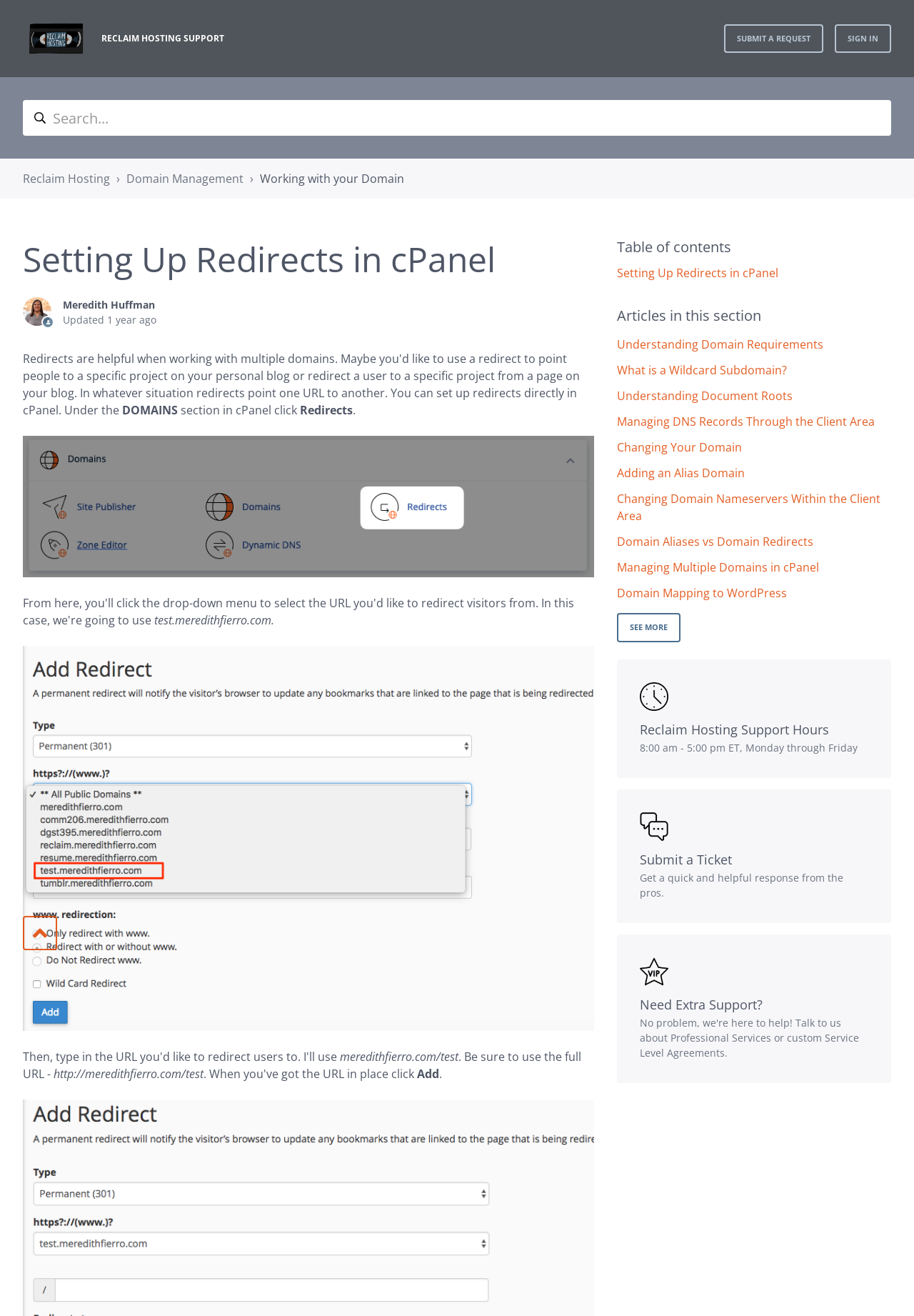Extract the bounding box coordinates for the UI element described by the text: "Understanding Domain Requirements". The coordinates should be in the form of [left, top, right, bottom] with values between 0 and 1.

[0.675, 0.256, 0.901, 0.268]